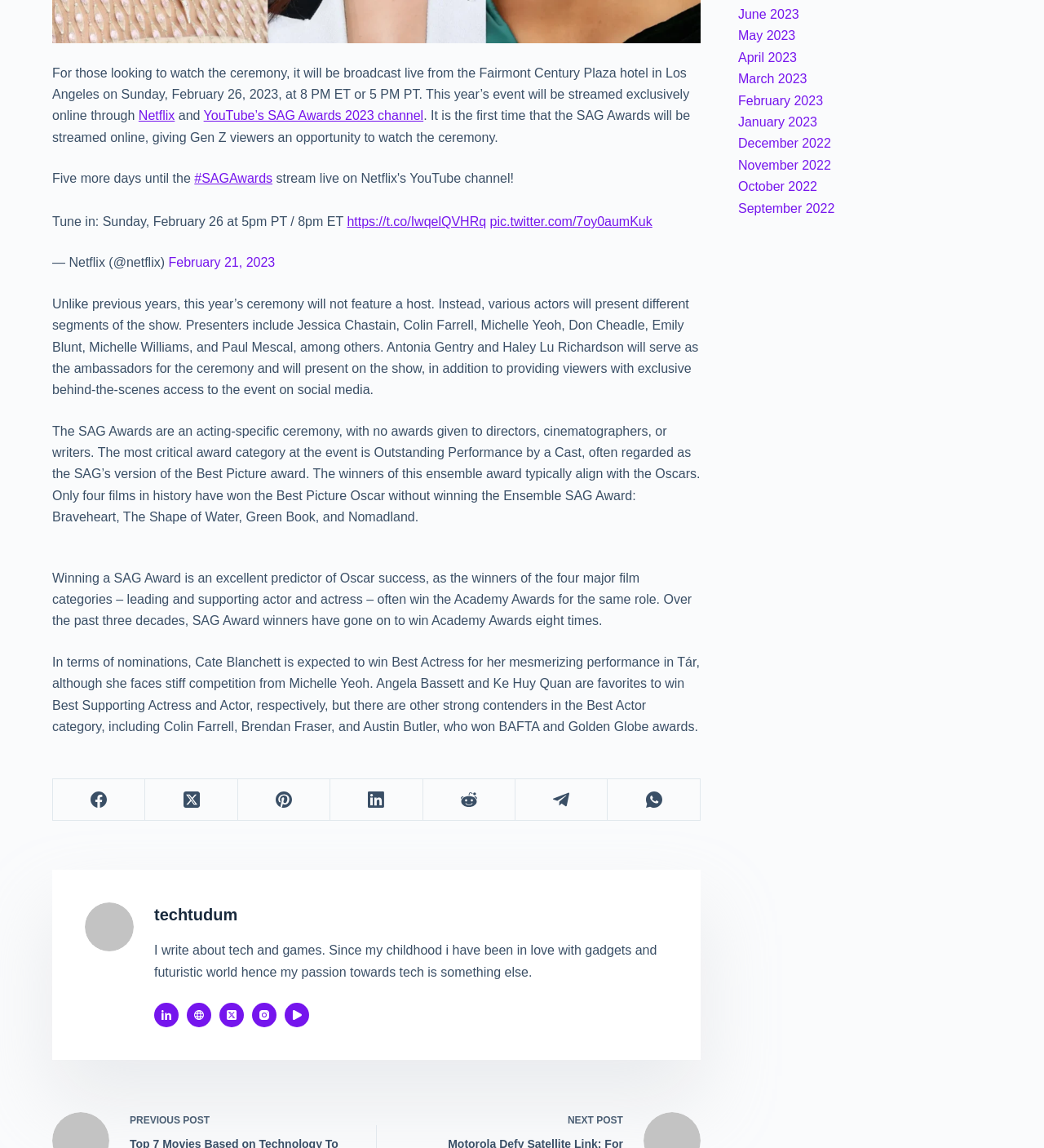Locate the bounding box coordinates of the clickable area to execute the instruction: "Click on the Netflix link". Provide the coordinates as four float numbers between 0 and 1, represented as [left, top, right, bottom].

[0.133, 0.095, 0.167, 0.107]